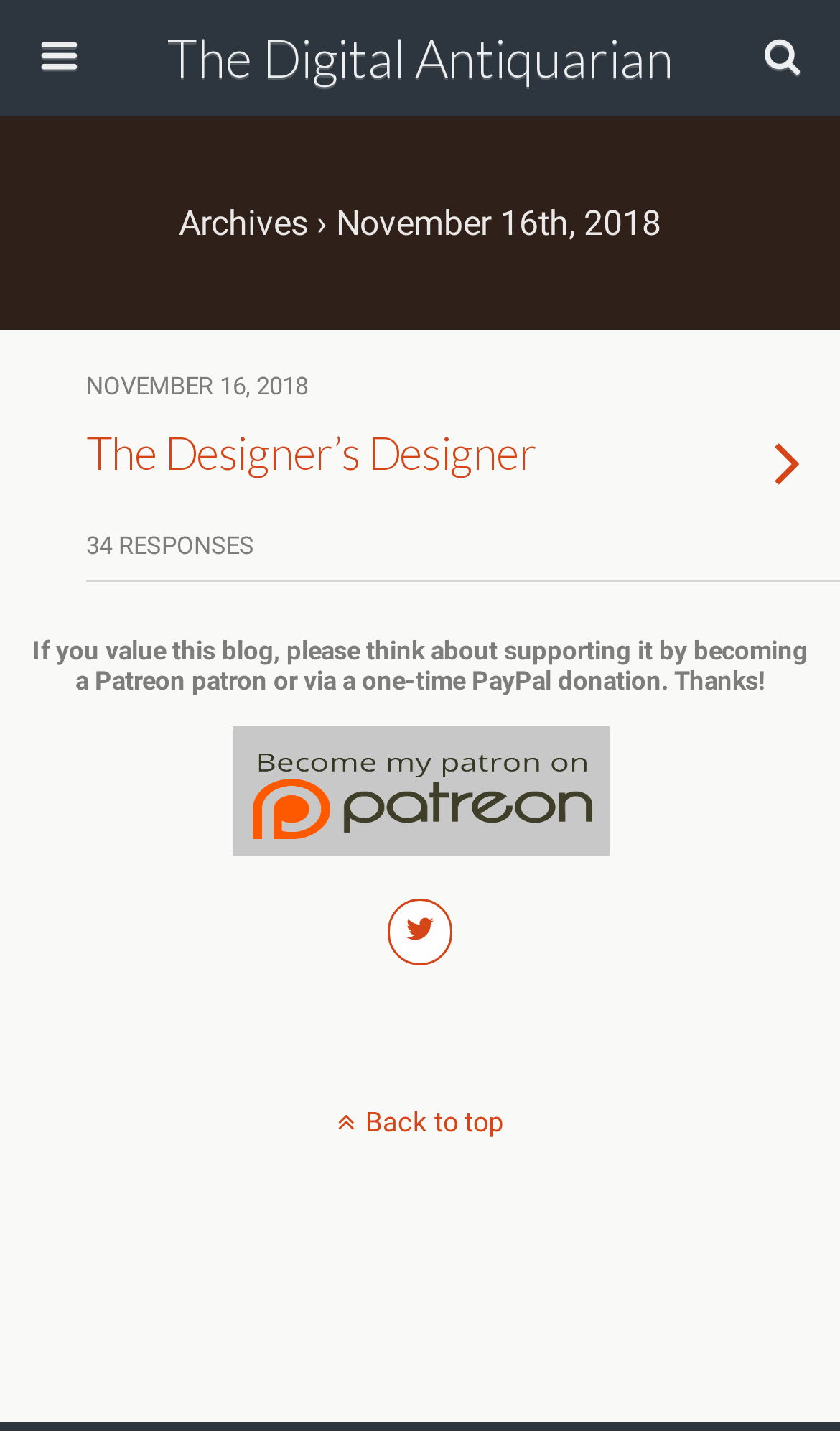Utilize the information from the image to answer the question in detail:
What is the purpose of the search box?

The search box is a textbox with a 'Search' button next to it, indicating that it is used to search for content within the website.